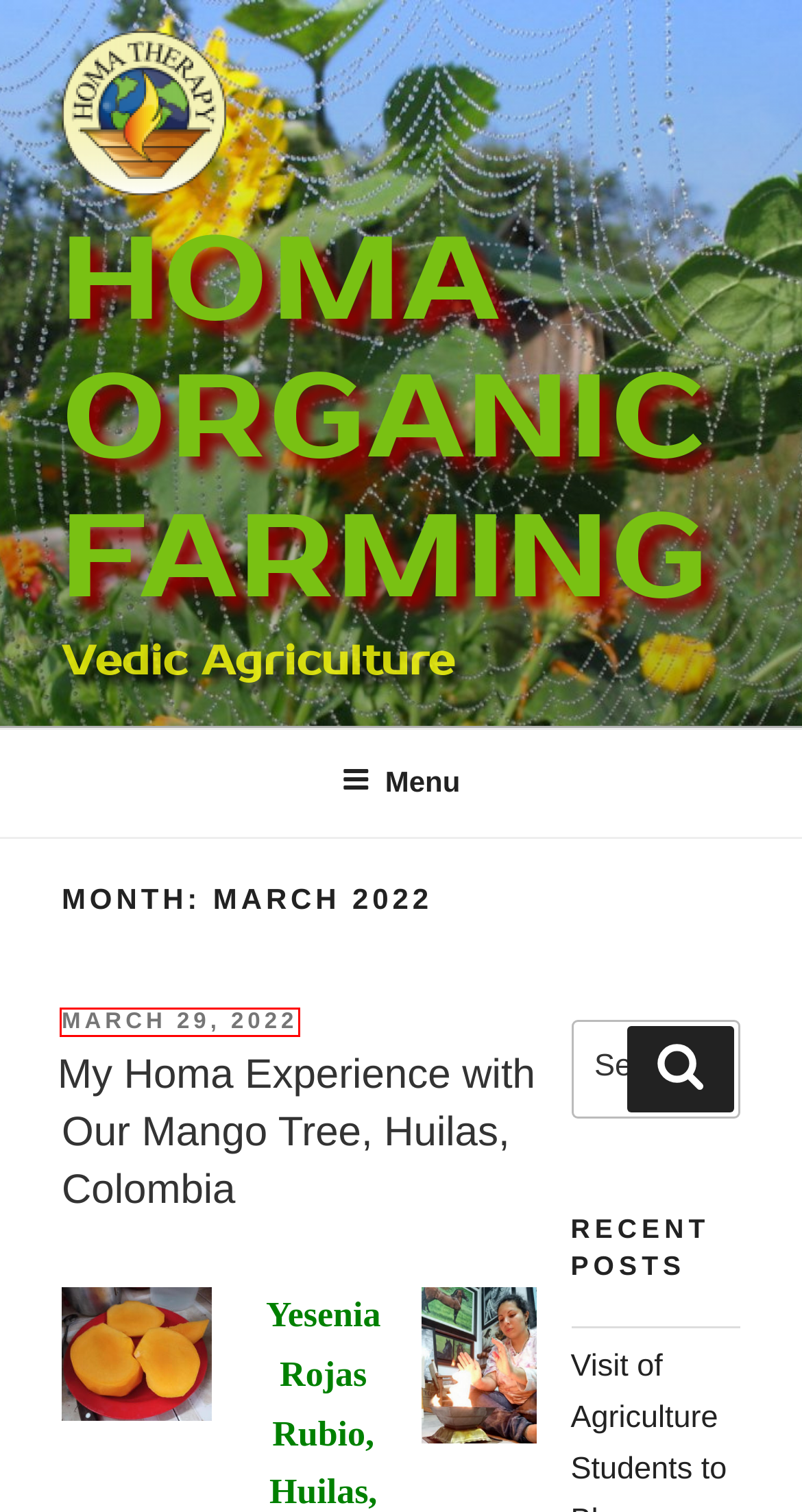A screenshot of a webpage is given, marked with a red bounding box around a UI element. Please select the most appropriate webpage description that fits the new page after clicking the highlighted element. Here are the candidates:
A. Mimi’s Homa Garden, Baltimore, Maryland, USA - Homa Organic Farming
B. January 2016 - Homa Organic Farming
C. Climate Engineering Archives - Homa Organic Farming
D. My Homa Experience with Our Mango Tree, Huilas, Colombia - Homa Organic Farming
E. July 2006 - Homa Organic Farming
F. May 2020 - Homa Organic Farming
G. Puerto Rico Archives - Homa Organic Farming
H. Homa Organic Farming - Vedic Agriculture

D